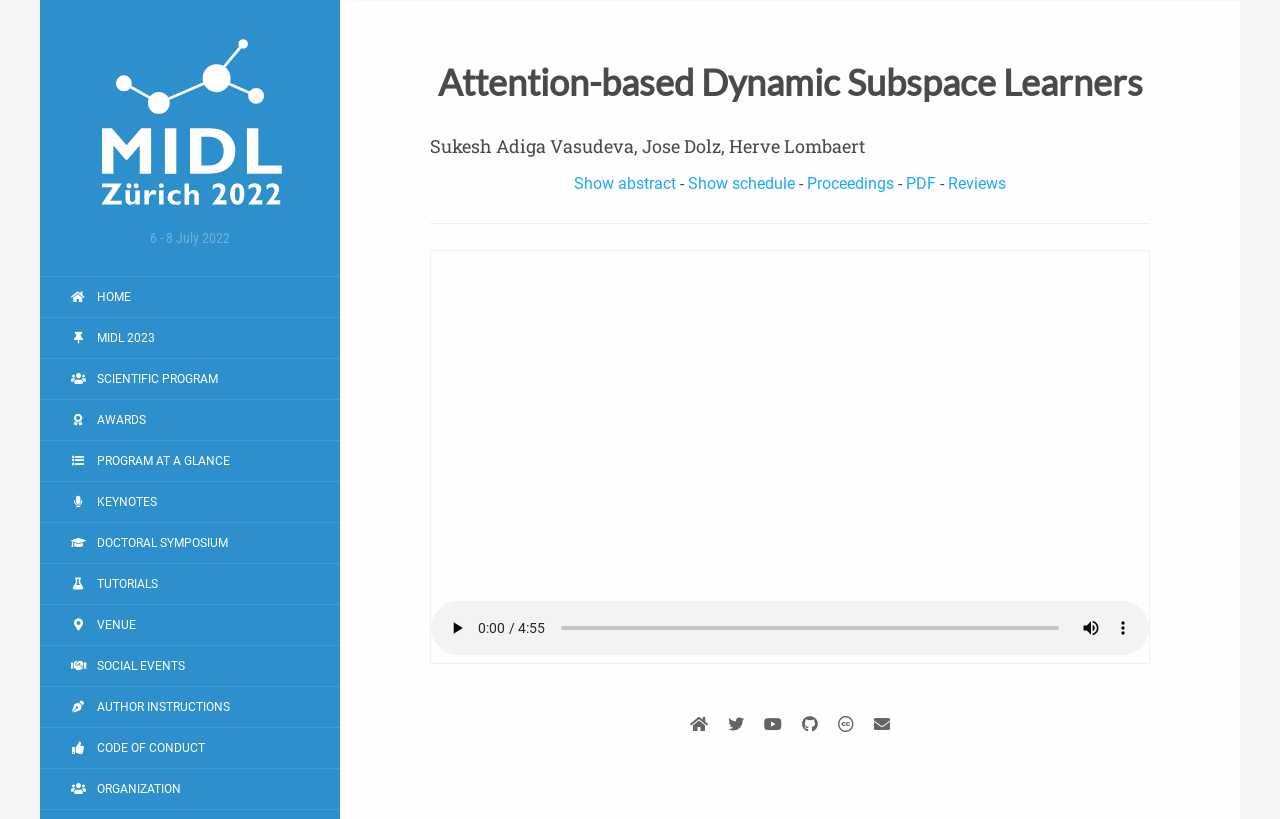Describe the webpage in detail, including text, images, and layout.

The webpage is about the Medical Imaging with Deep Learning conference 2022, specifically the MIDL 2022 event. At the top, there is a heading "MIDL 2022" with a link and an image next to it. Below this, there is a brief description "6 - 8 July 2022". 

On the left side, there is a vertical menu with multiple links, including "HOME", "MIDL 2023", "SCIENTIFIC PROGRAM", "AWARDS", and others. These links are stacked on top of each other, with the "HOME" link at the top and the "ORGANIZATION" link at the bottom.

On the right side, there is a section with a heading "Attention-based Dynamic Subspace Learners" and a subheading with the authors' names. Below this, there are links to "Show abstract", "Show schedule", "Proceedings", "PDF", and "Reviews". 

In the middle of the page, there is a video player with a play button, a video time scrubber, a mute button, and a button to show more media controls. 

At the bottom of the page, there are social media links, including Twitter, YouTube, GitHub, and others, represented by icons. There is also a link to the MIDL Foundation and a copyright notice with a CC BY-SA license.